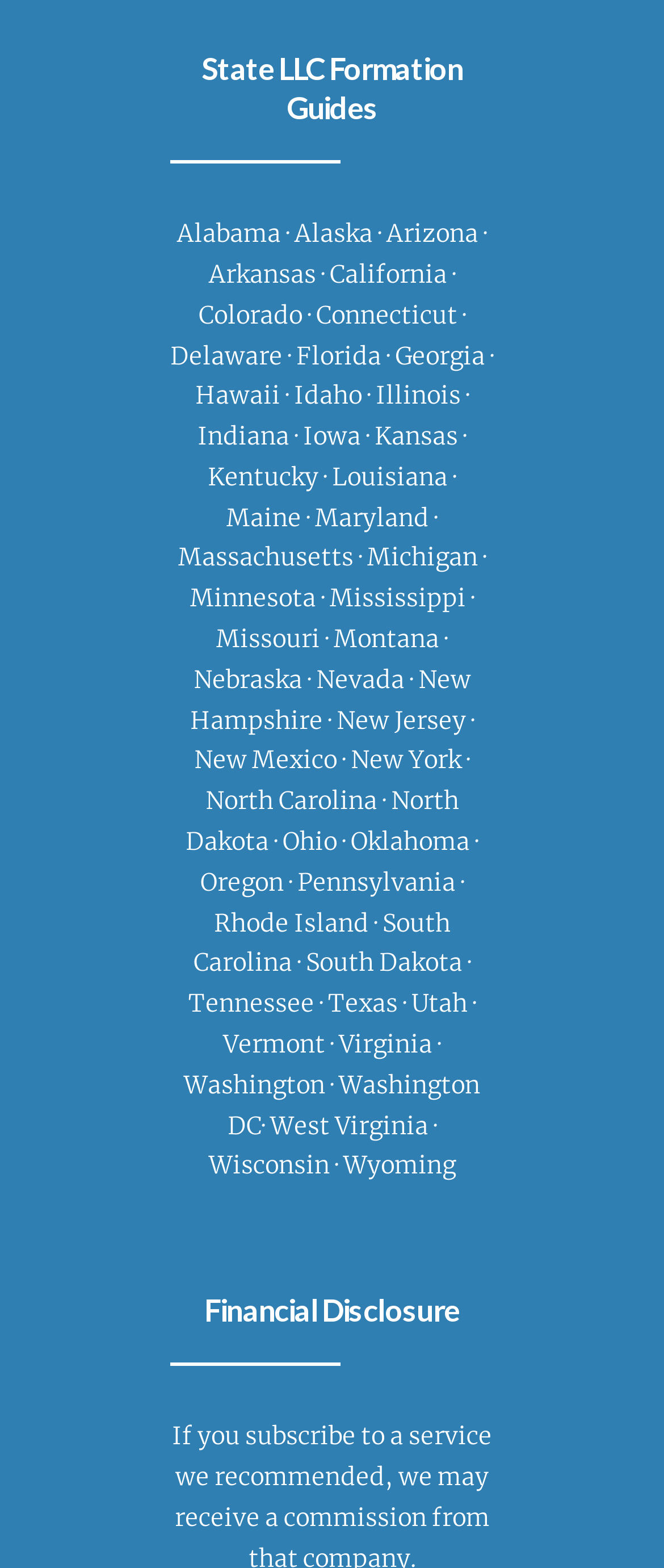Locate the bounding box coordinates of the element's region that should be clicked to carry out the following instruction: "Explore Hawaii LLC formation". The coordinates need to be four float numbers between 0 and 1, i.e., [left, top, right, bottom].

[0.294, 0.243, 0.422, 0.262]